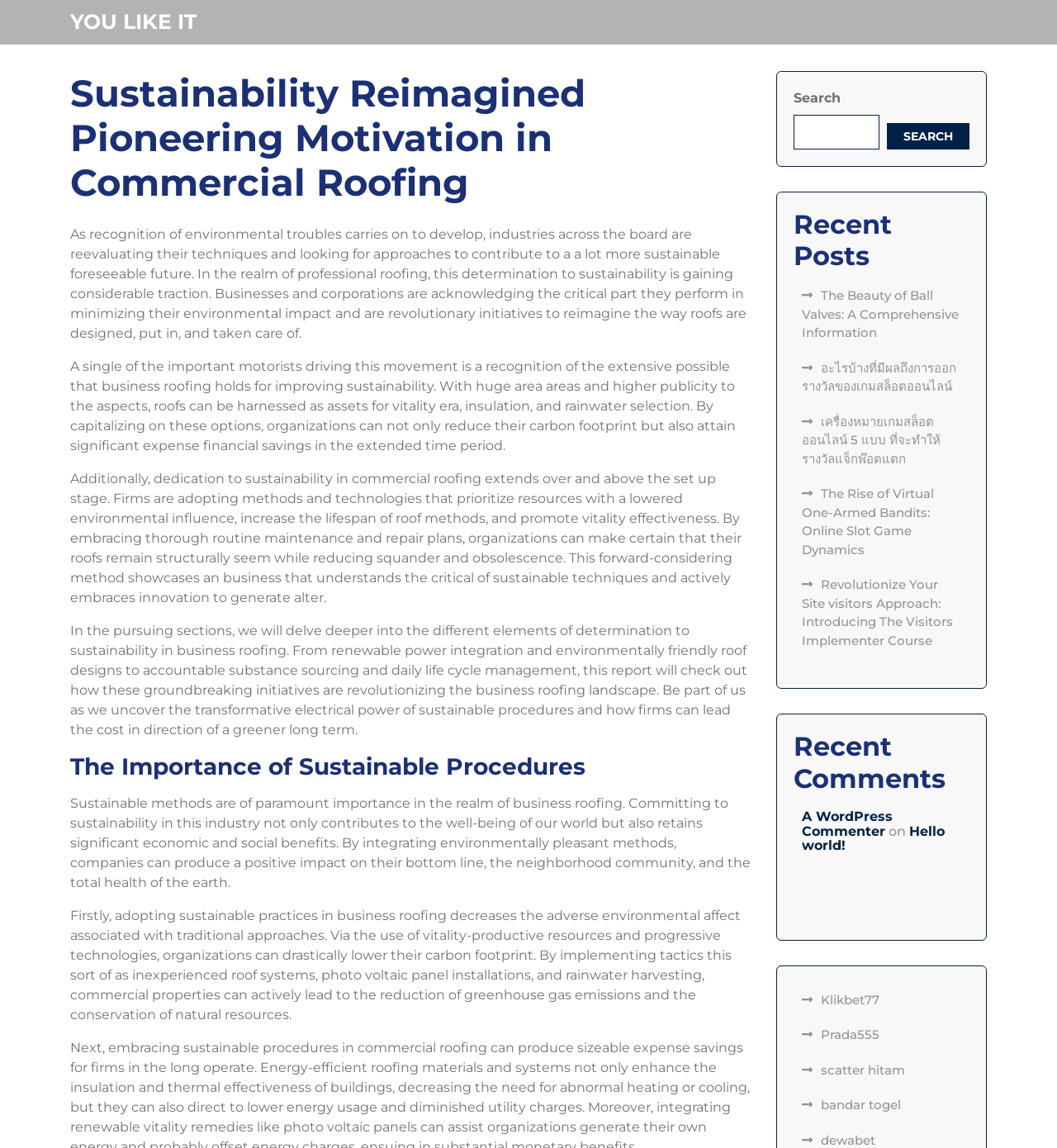What is the theme of the links listed at the bottom of the webpage?
Answer the question with a thorough and detailed explanation.

The links listed at the bottom of the webpage, such as 'Klikbet77', 'Prada555', and 'bandar togel', appear to be related to online gaming and betting, and may be sponsored content or advertisements.